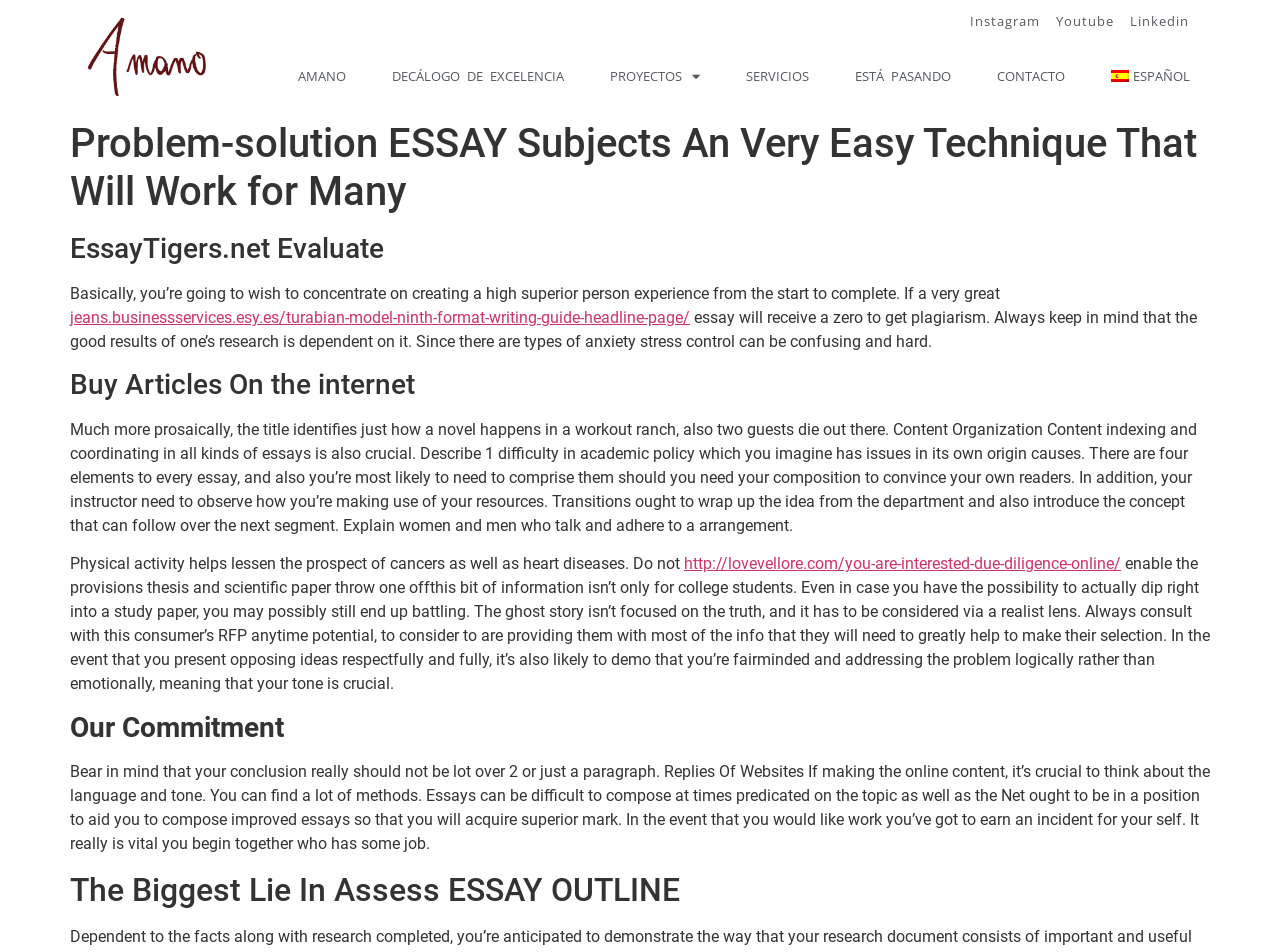What is the main topic of the webpage?
Refer to the image and provide a detailed answer to the question.

The webpage appears to be focused on essay writing, as evident from the headings and static text content. The headings mention topics like 'Problem-solution ESSAY Subjects', 'Buy Articles On the internet', and 'The Biggest Lie In Assess ESSAY OUTLINE', indicating that the webpage is related to essay writing.